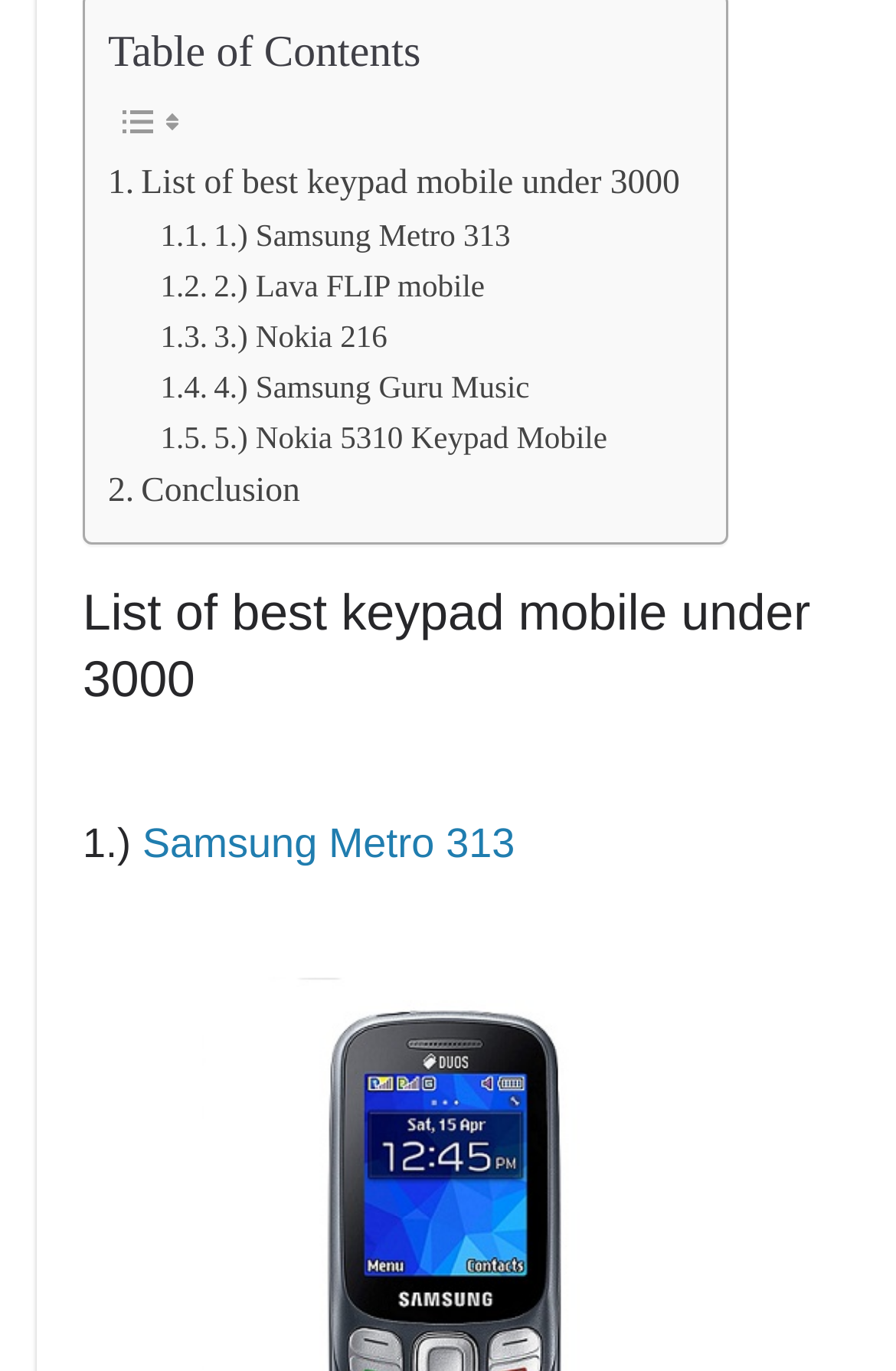Please determine the bounding box coordinates for the UI element described as: "5.) Nokia 5310 Keypad Mobile".

[0.179, 0.301, 0.678, 0.338]